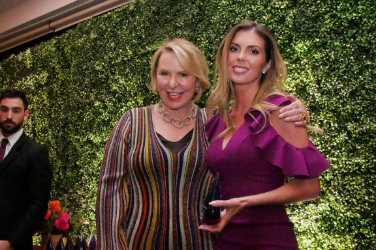Produce a meticulous caption for the image.

In this vibrant image, two women stand side by side, both beaming with joy. The first woman on the left wears a colorful striped dress that showcases a blend of warm and cool tones, complemented by a chunky necklace that adds a touch of elegance. The second woman, on the right, is dressed in a sophisticated purple gown with ruffled sleeves, exuding confidence as she proudly holds a small award or trophy in her hand. The backdrop features a lush, green wall that creates a stunning contrast to their attire, suggesting a celebratory or formal event, possibly recognizing achievements in a professional setting. In the background, a man can be seen, subtly positioned, enhancing the lively atmosphere of the occasion.